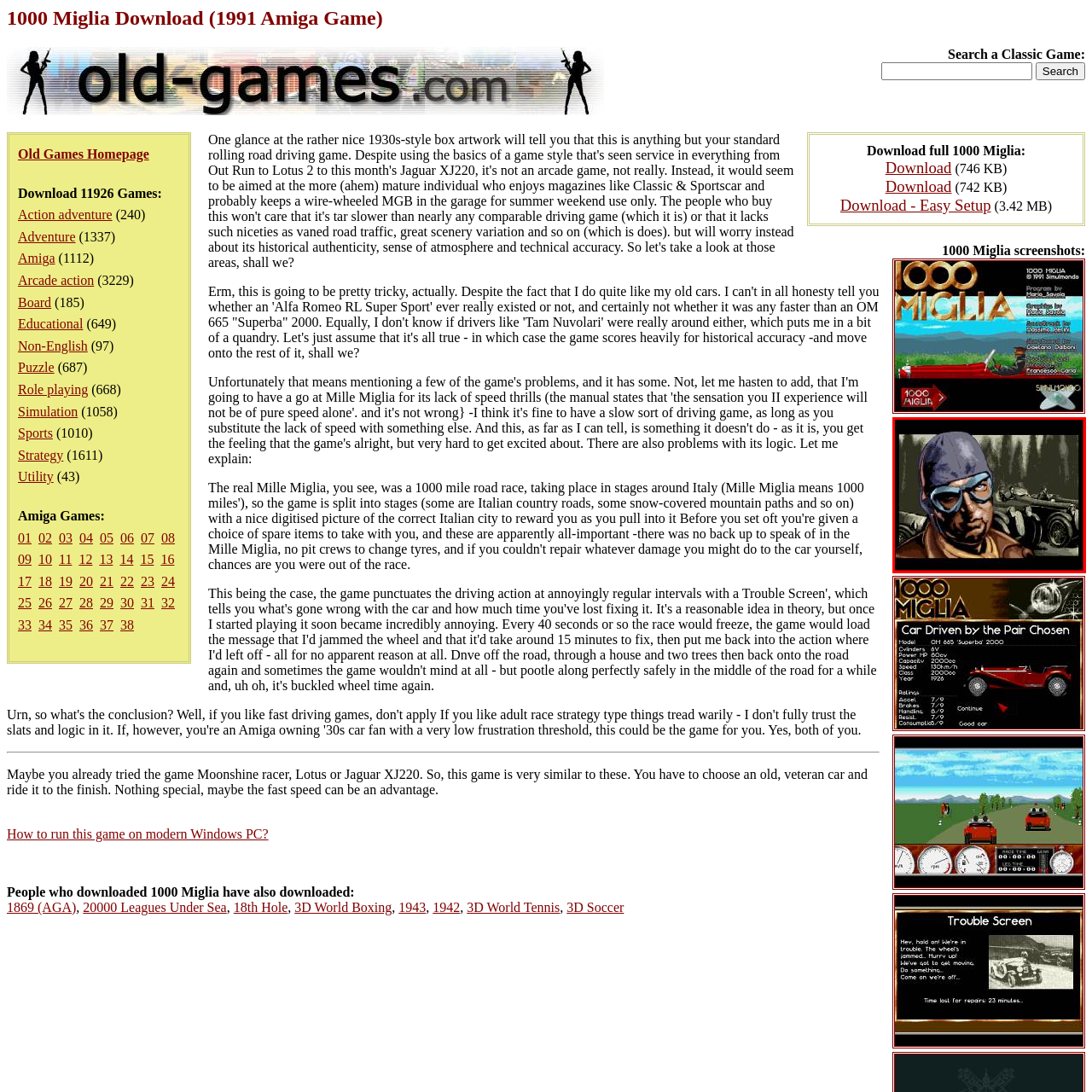Concentrate on the image section marked by the red rectangle and answer the following question comprehensively, using details from the image: What is the name of the renowned endurance race referenced in the image?

The image is inspired by the 1000 Miglia, a famous endurance race that took place in Italy, which is highlighted by the theme of the '1000 Miglia Download' and the classic gaming experiences centered around motorsport.